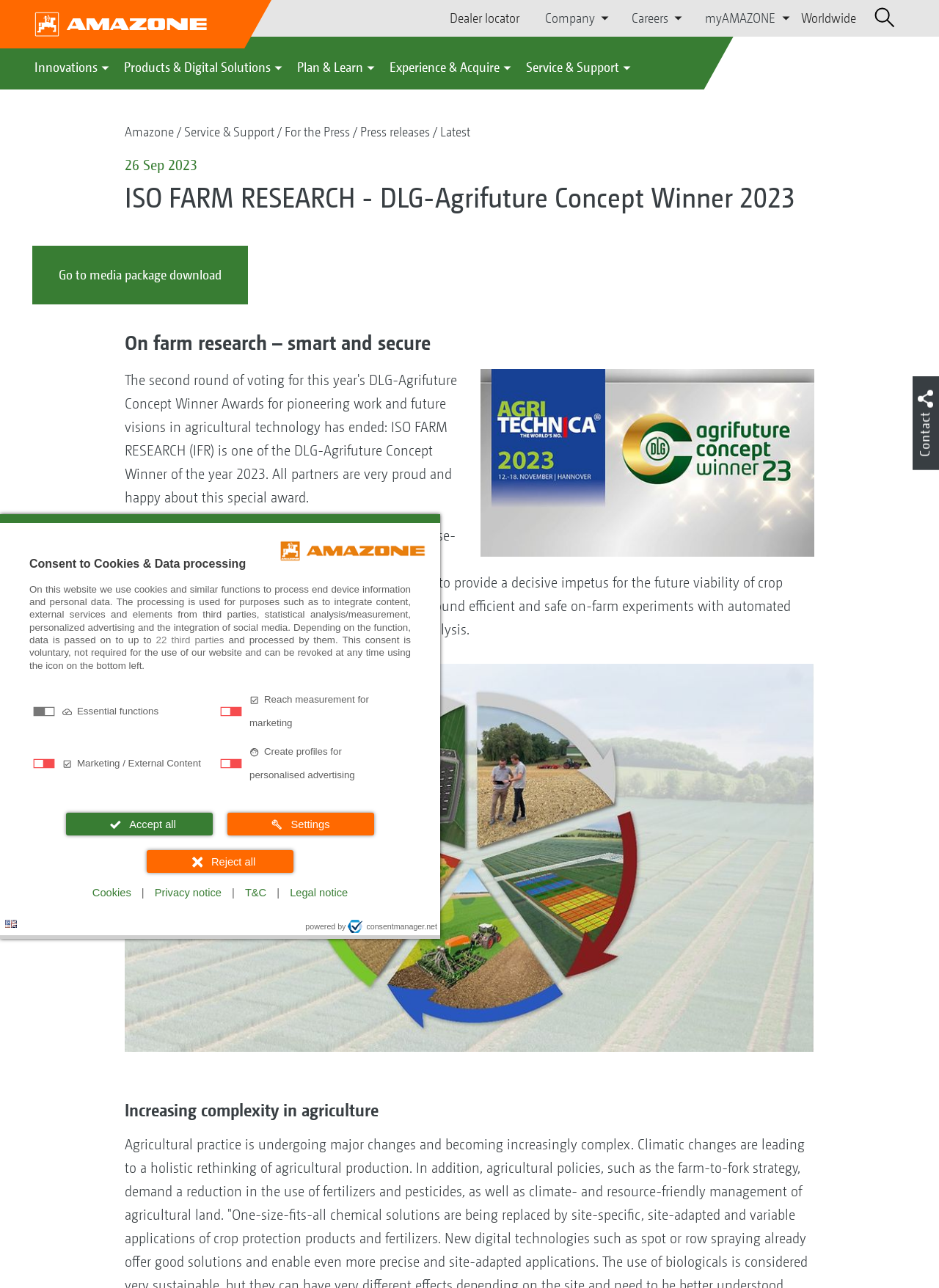Answer succinctly with a single word or phrase:
What is the name of the company?

AMAZONE